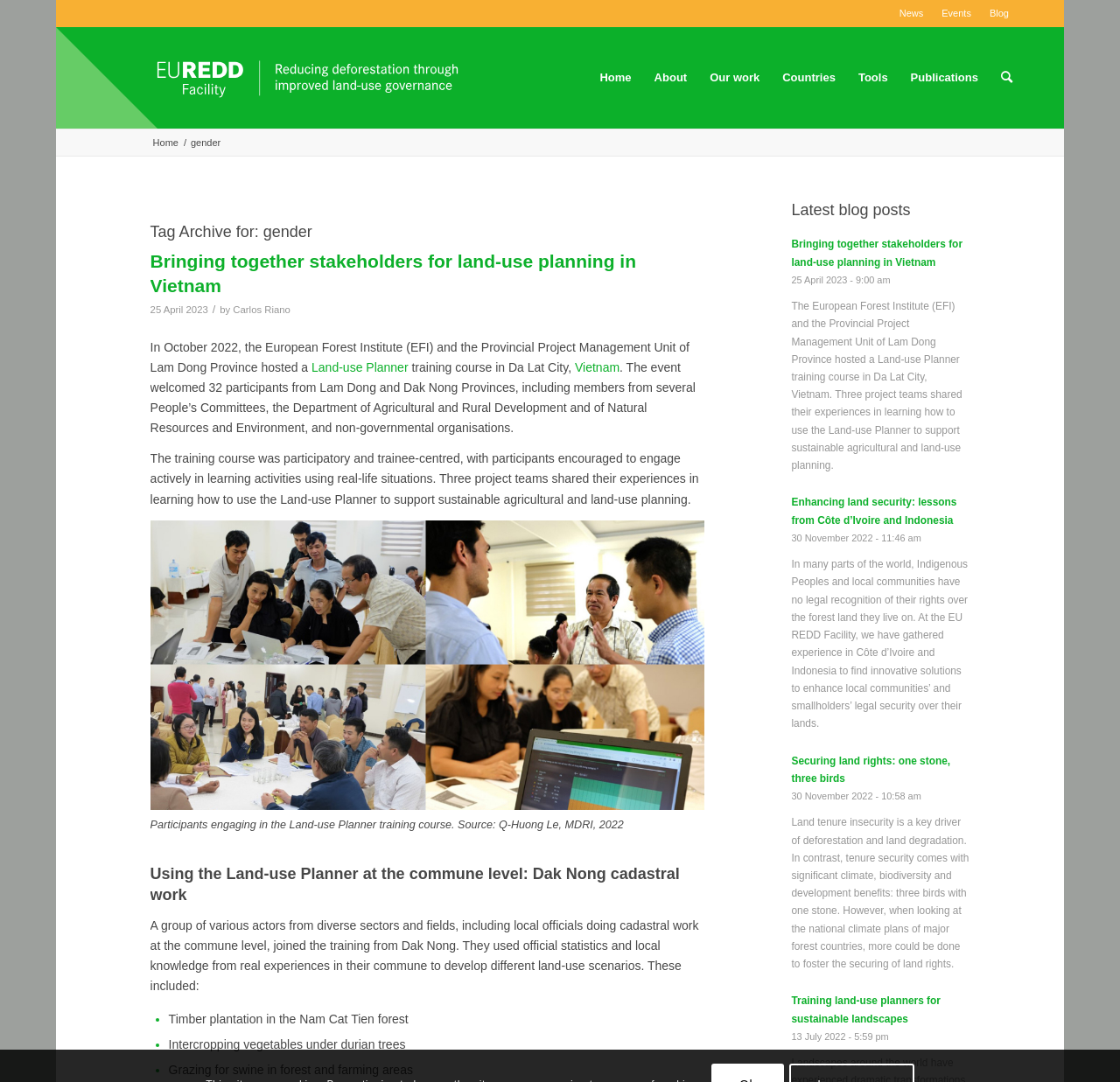Determine the bounding box coordinates of the clickable element to achieve the following action: 'Click on the 'Search' button'. Provide the coordinates as four float values between 0 and 1, formatted as [left, top, right, bottom].

[0.884, 0.025, 0.914, 0.119]